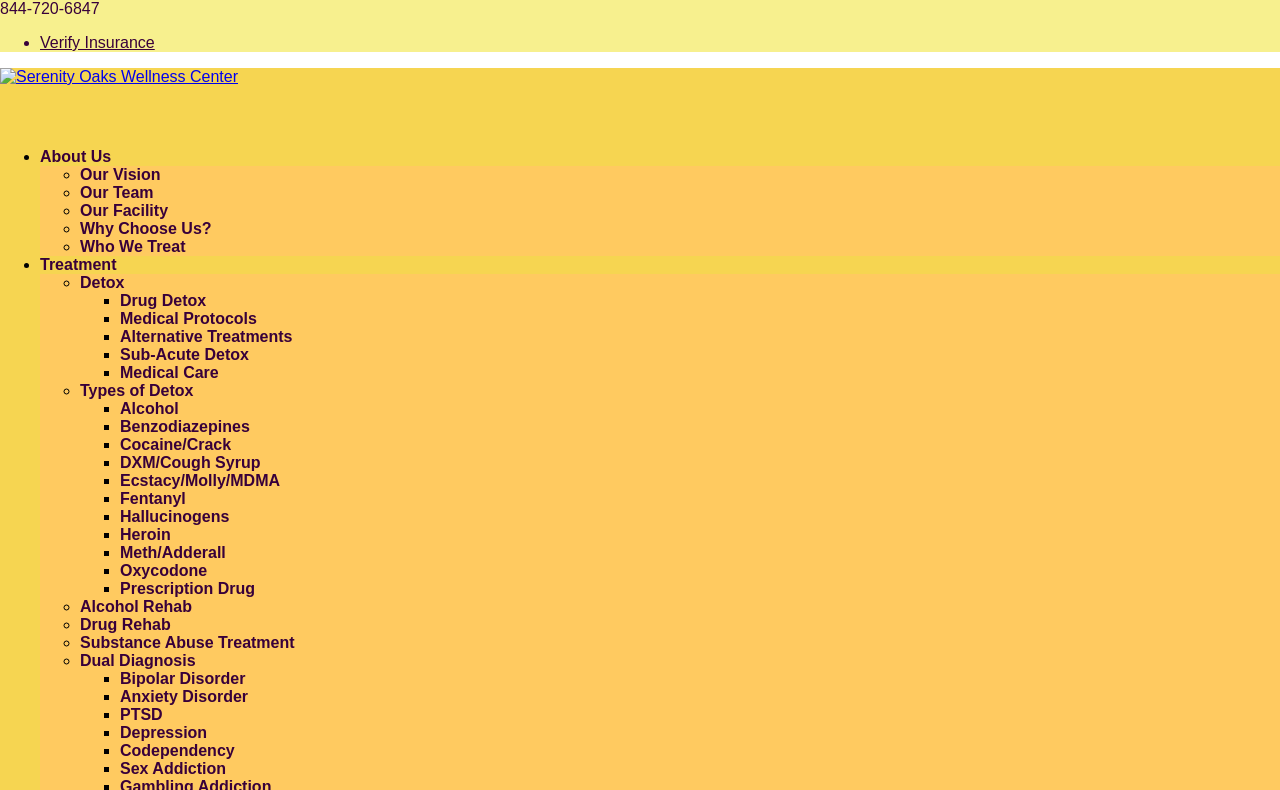Explain the webpage's layout and main content in detail.

The webpage is about Serenity Oaks Wellness Center, a treatment center for eating disorders. At the top, there is a phone number "844-720-6847" and a link to "Verify Insurance". Below that, there is a logo of Serenity Oaks Wellness Center, which is an image, accompanied by a link to the center's homepage. 

To the right of the logo, there is a navigation menu with links to "About Us", "Our Vision", "Our Team", "Our Facility", "Why Choose Us?", and "Who We Treat". 

Below the navigation menu, there is a section about treatment options. It starts with a link to "Treatment" and is followed by a list of detox options, including "Detox", "Drug Detox", "Medical Protocols", "Alternative Treatments", "Sub-Acute Detox", and "Medical Care". Each of these options is represented by a bullet point (■) and is a link to a specific page.

Under the detox options, there is a list of types of detox, including "Alcohol", "Benzodiazepines", "Cocaine/Crack", "DXM/Cough Syrup", "Ecstacy/Molly/MDMA", "Fentanyl", "Hallucinogens", "Heroin", "Meth/Adderall", "Oxycodone", and "Prescription Drug". Each of these options is also represented by a bullet point (■) and is a link to a specific page.

Further down, there is a section about rehab options, including "Alcohol Rehab", "Drug Rehab", "Substance Abuse Treatment", "Dual Diagnosis", and each of these options is represented by a bullet point (◦) and is a link to a specific page.

Finally, there is a section about co-occurring disorders, including "Bipolar Disorder", "Anxiety Disorder", "PTSD", "Depression", "Codependency", and "Sex Addiction". Each of these options is represented by a bullet point (■) and is a link to a specific page.